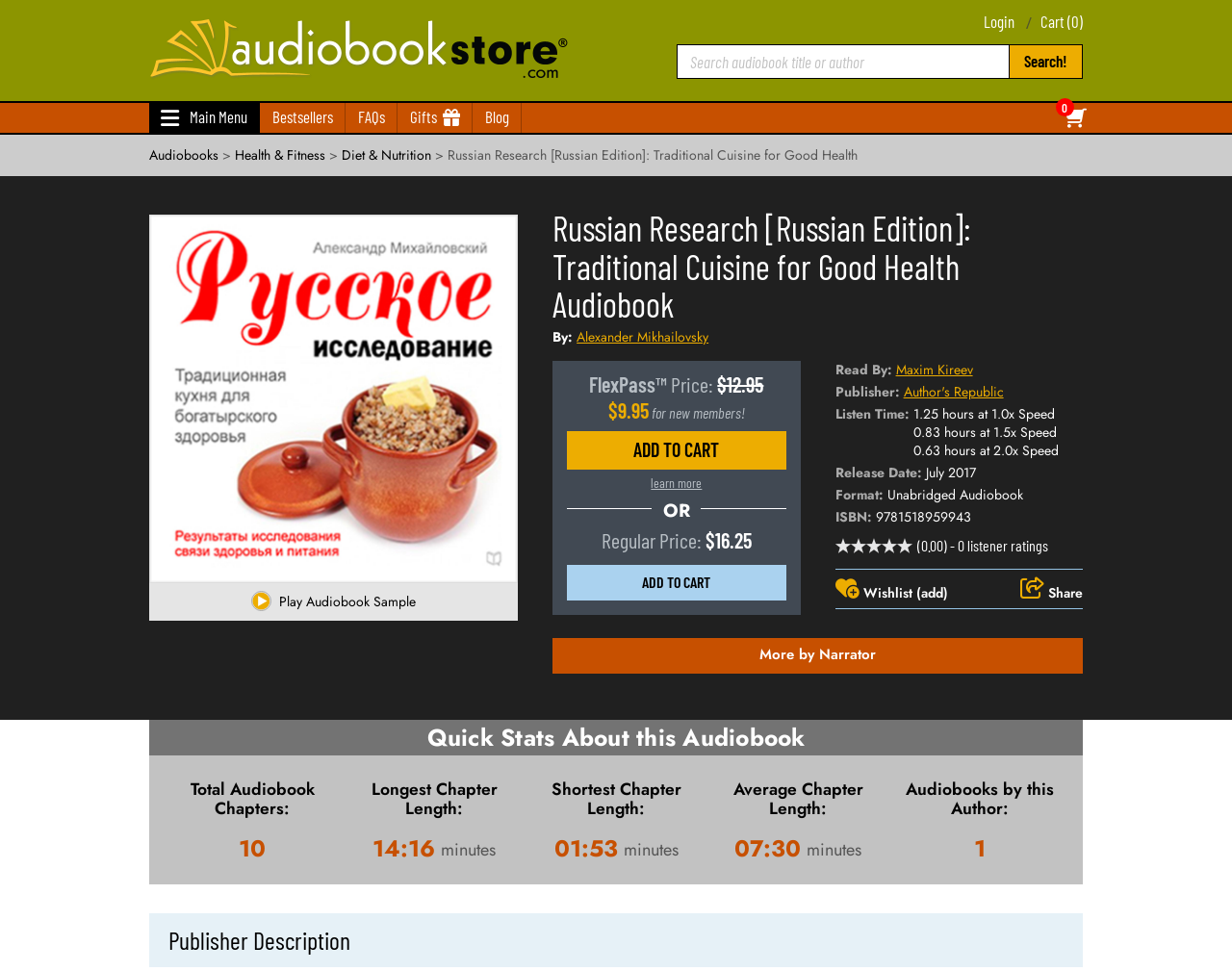Could you indicate the bounding box coordinates of the region to click in order to complete this instruction: "Login to account".

[0.798, 0.012, 0.823, 0.032]